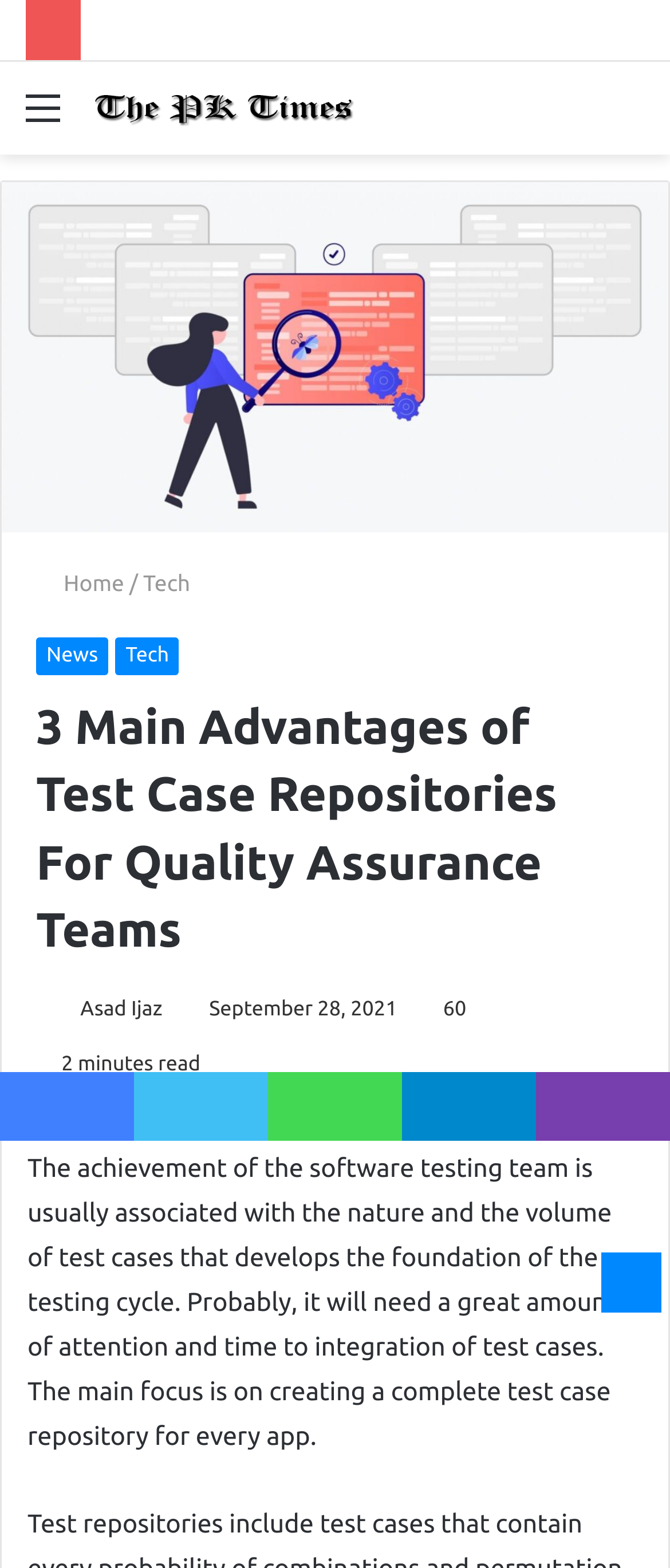Reply to the question with a brief word or phrase: Who is the author of the article?

Asad Ijaz